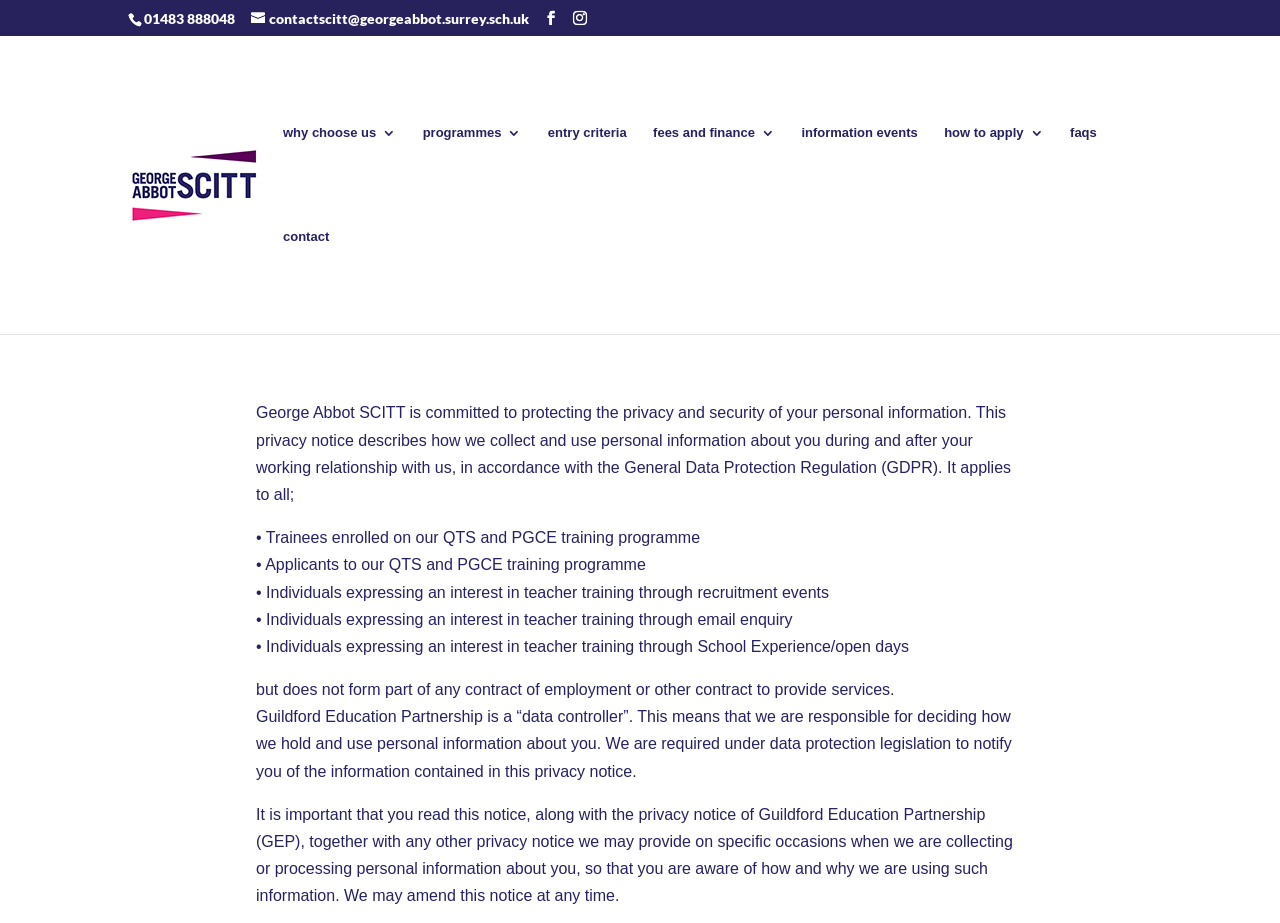Answer the question in a single word or phrase:
Who is the data controller mentioned on the webpage?

Guildford Education Partnership